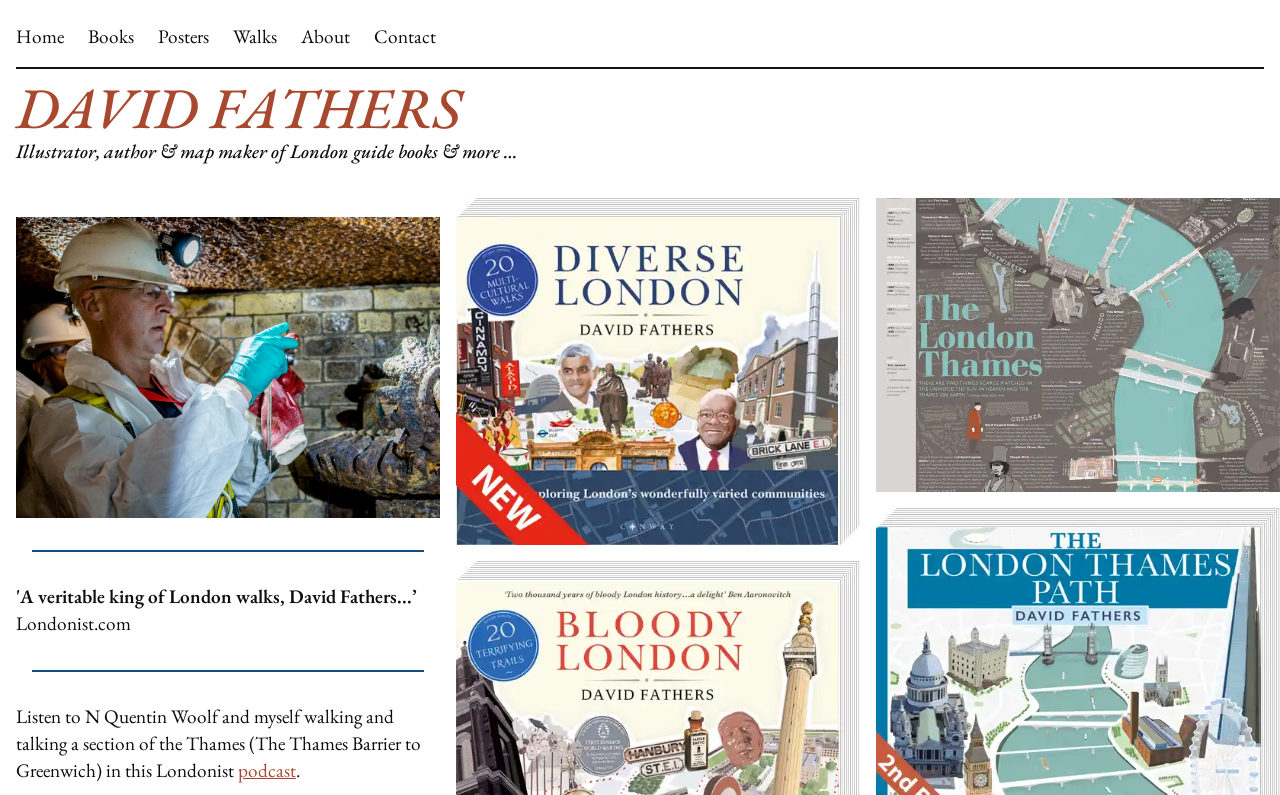What is the profession of David Fathers?
Please elaborate on the answer to the question with detailed information.

Based on the StaticText element 'Illustrator, author & map maker of London guide books & more …' which is a description of David Fathers, we can infer that his profession is an illustrator, author, and map maker.